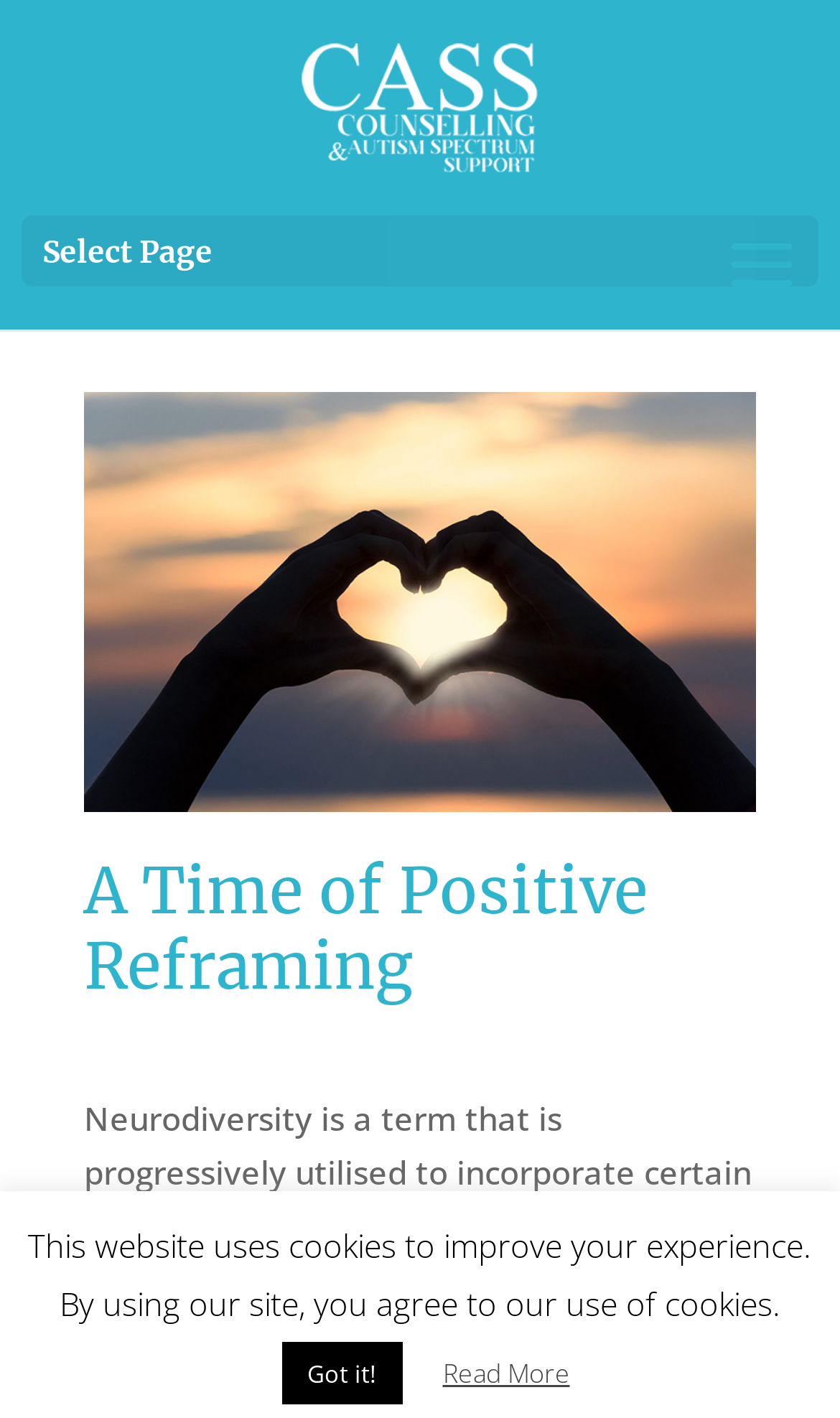What is the name of the organization?
Please give a well-detailed answer to the question.

The name of the organization can be found in the top-left corner of the webpage, where there is a link and an image with the text 'CASS'.